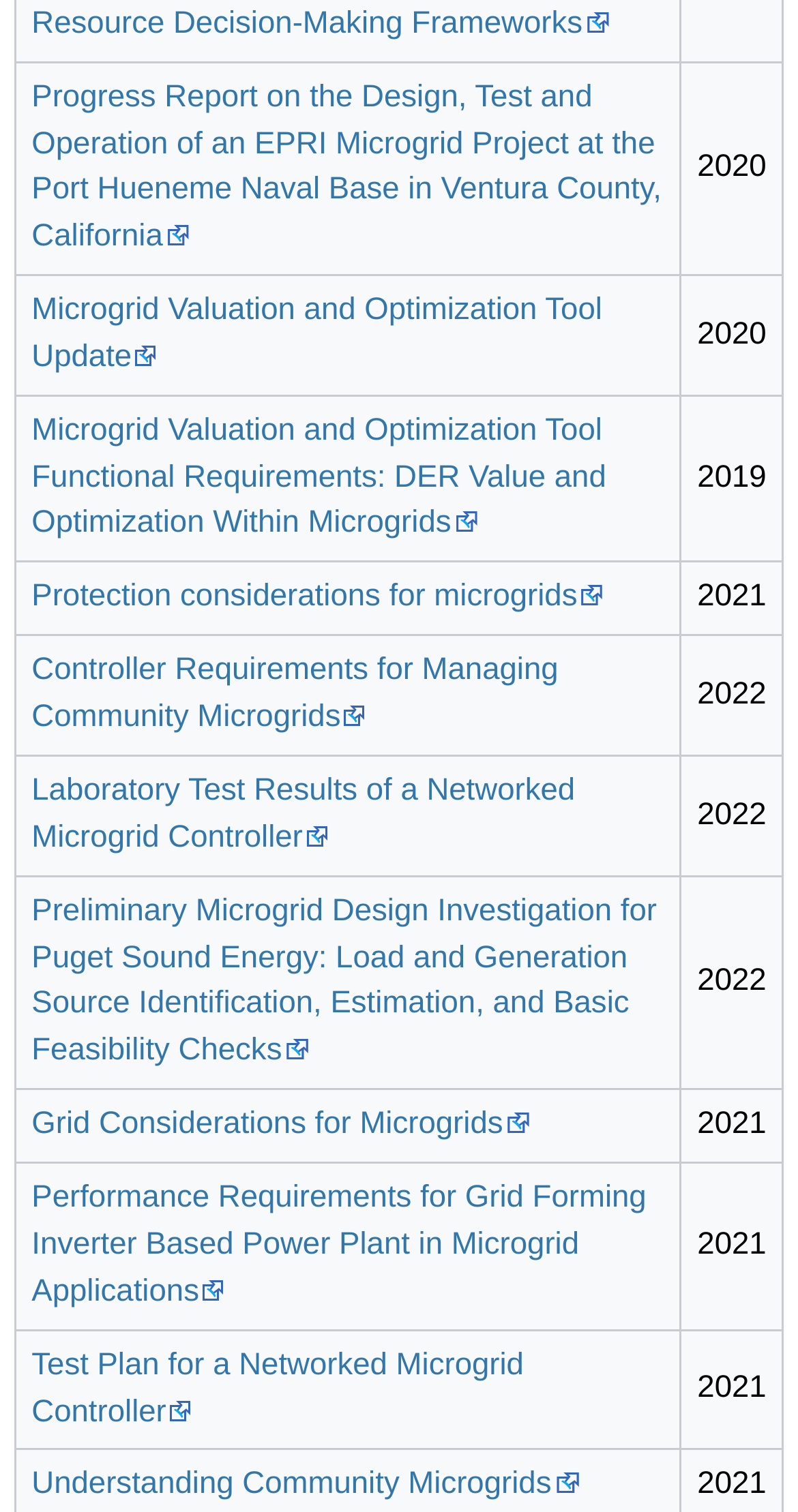Indicate the bounding box coordinates of the element that needs to be clicked to satisfy the following instruction: "Read Microgrid Valuation and Optimization Tool Update". The coordinates should be four float numbers between 0 and 1, i.e., [left, top, right, bottom].

[0.04, 0.194, 0.755, 0.247]